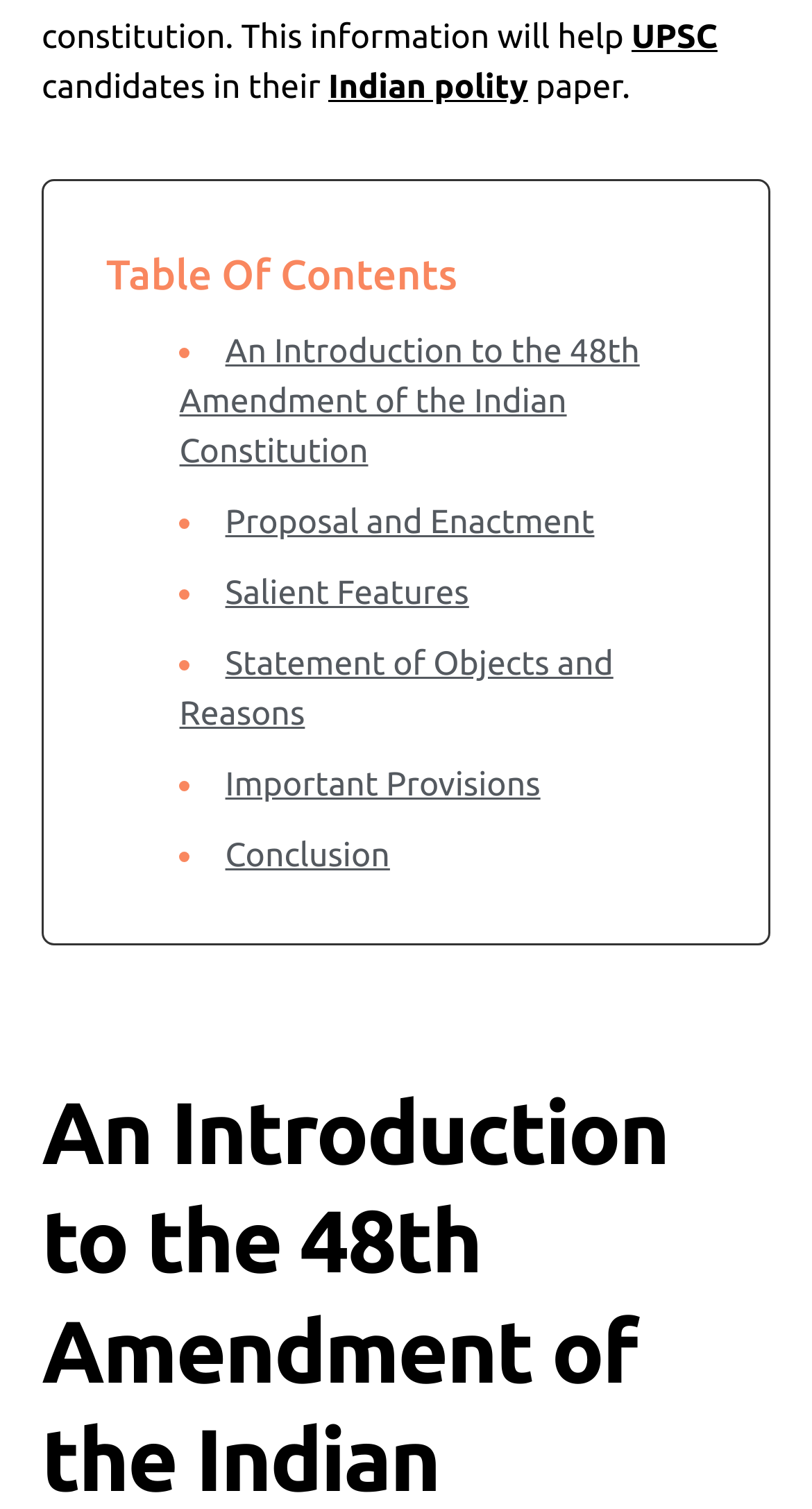Use a single word or phrase to answer the question:
What is the last topic in the Table Of Contents?

Conclusion